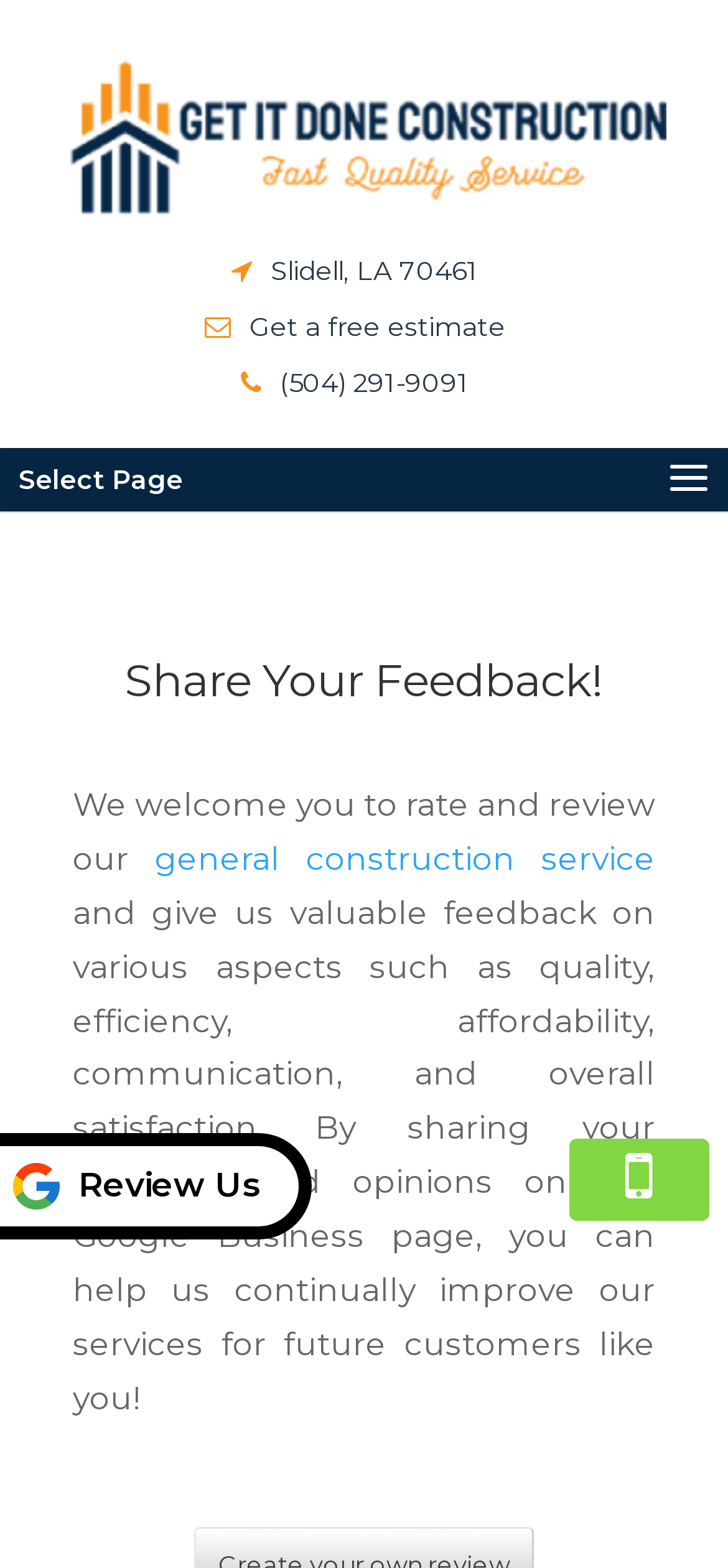Identify the bounding box of the UI element described as follows: "general construction service". Provide the coordinates as four float numbers in the range of 0 to 1 [left, top, right, bottom].

[0.213, 0.536, 0.9, 0.559]